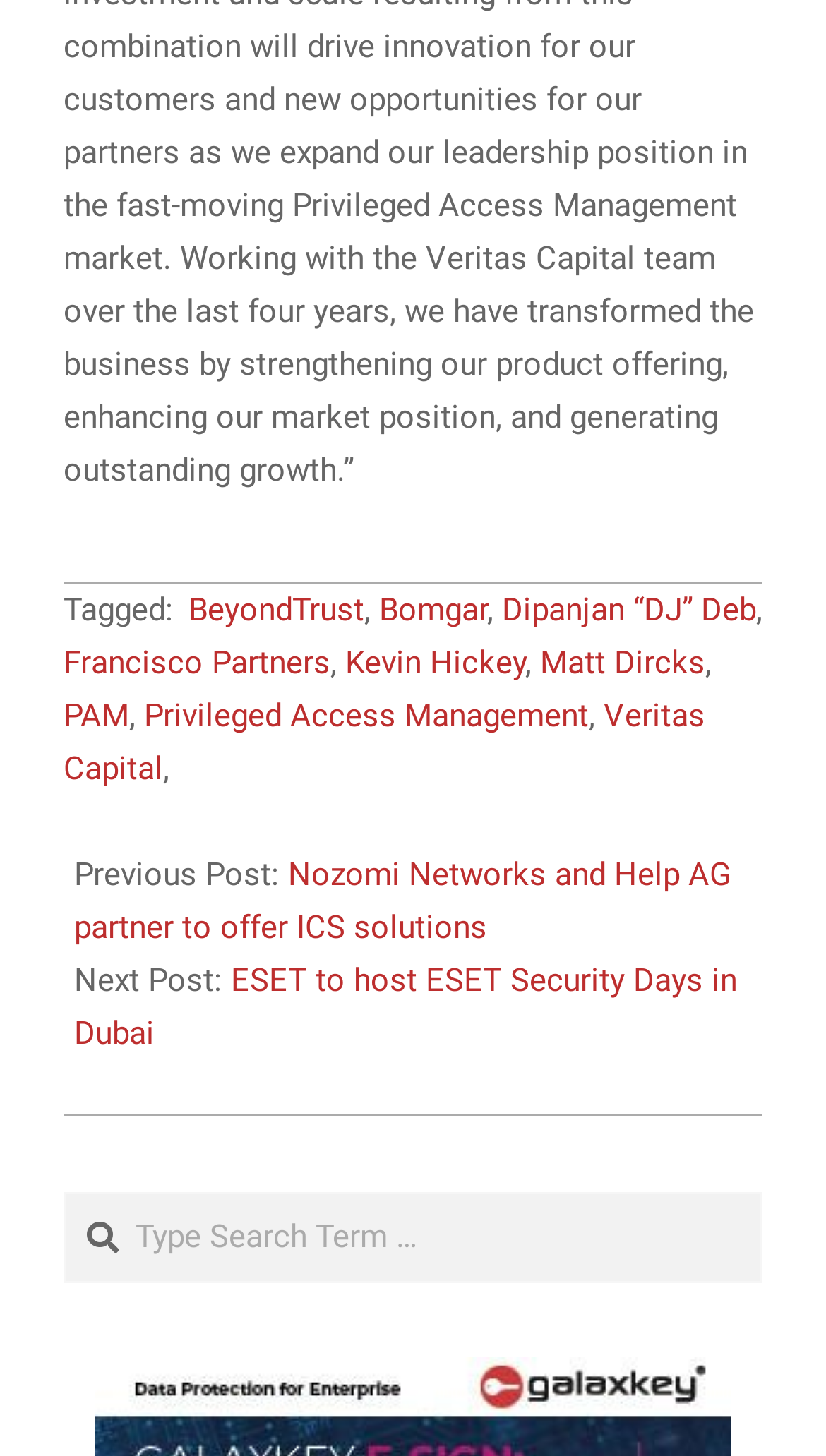What is the purpose of the textbox?
Answer the question using a single word or phrase, according to the image.

Search